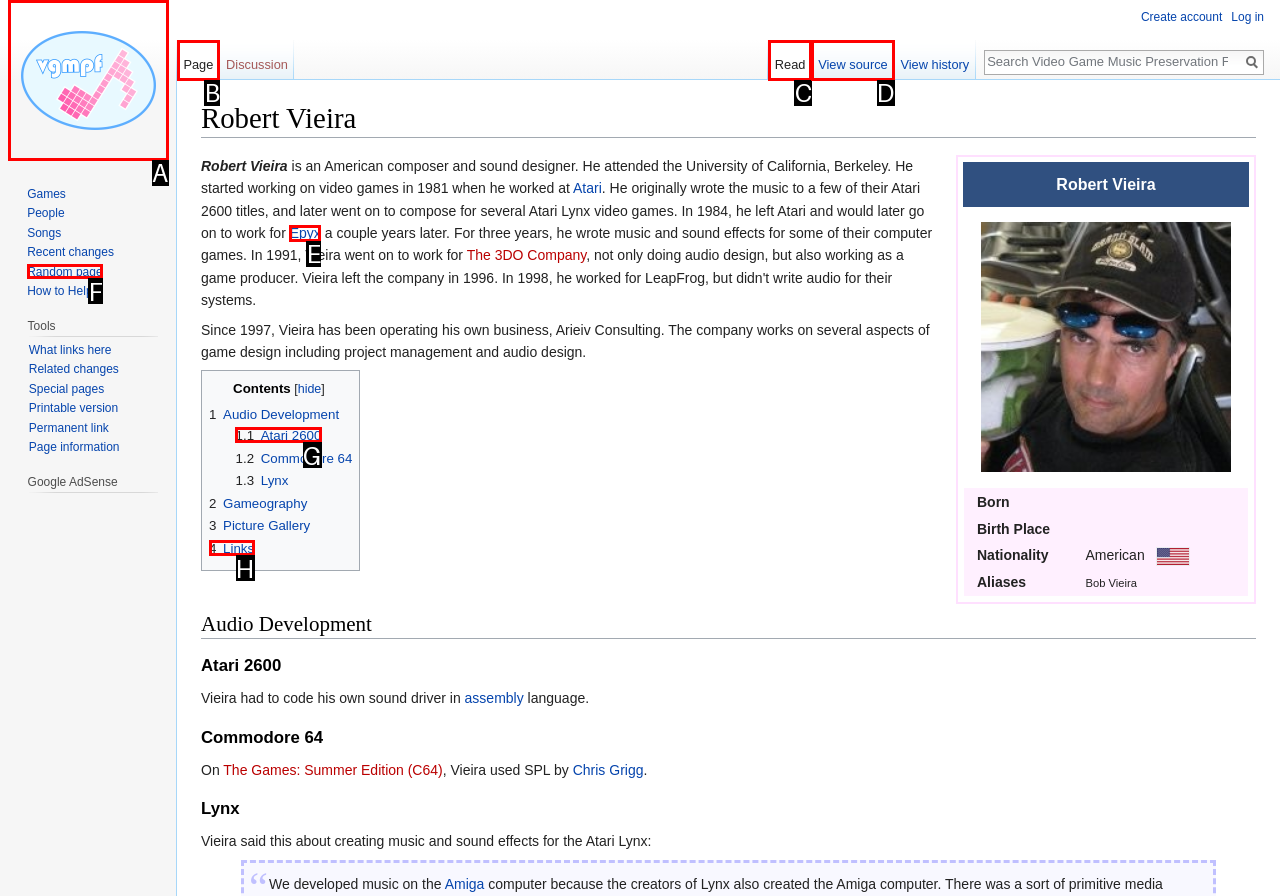From the description: Making Strategic Adaptations at Church, select the HTML element that fits best. Reply with the letter of the appropriate option.

None